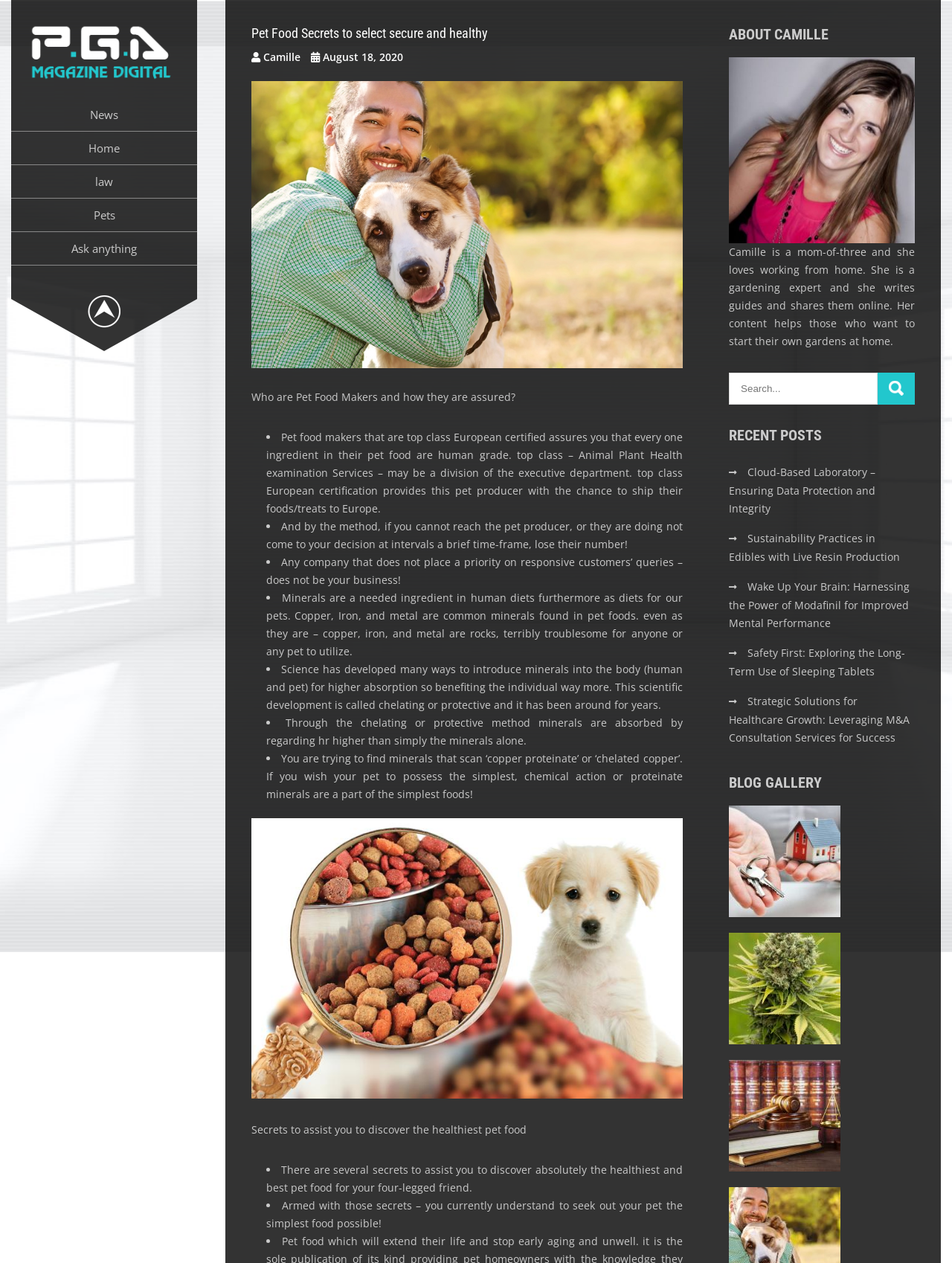Who is the author of the article?
Look at the screenshot and respond with one word or a short phrase.

Camille